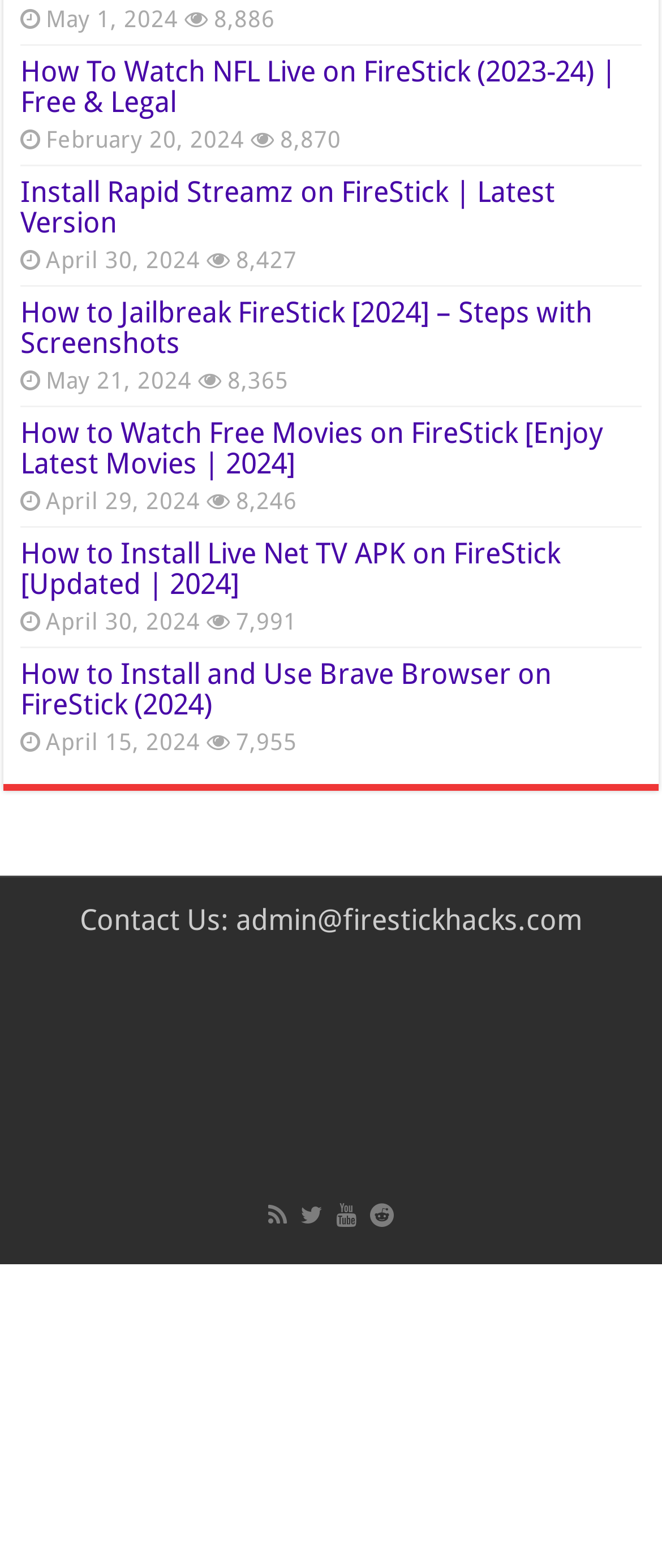Identify the bounding box coordinates of the region that should be clicked to execute the following instruction: "Click on 'How To Watch NFL Live on FireStick (2023-24) | Free & Legal'".

[0.031, 0.034, 0.931, 0.075]